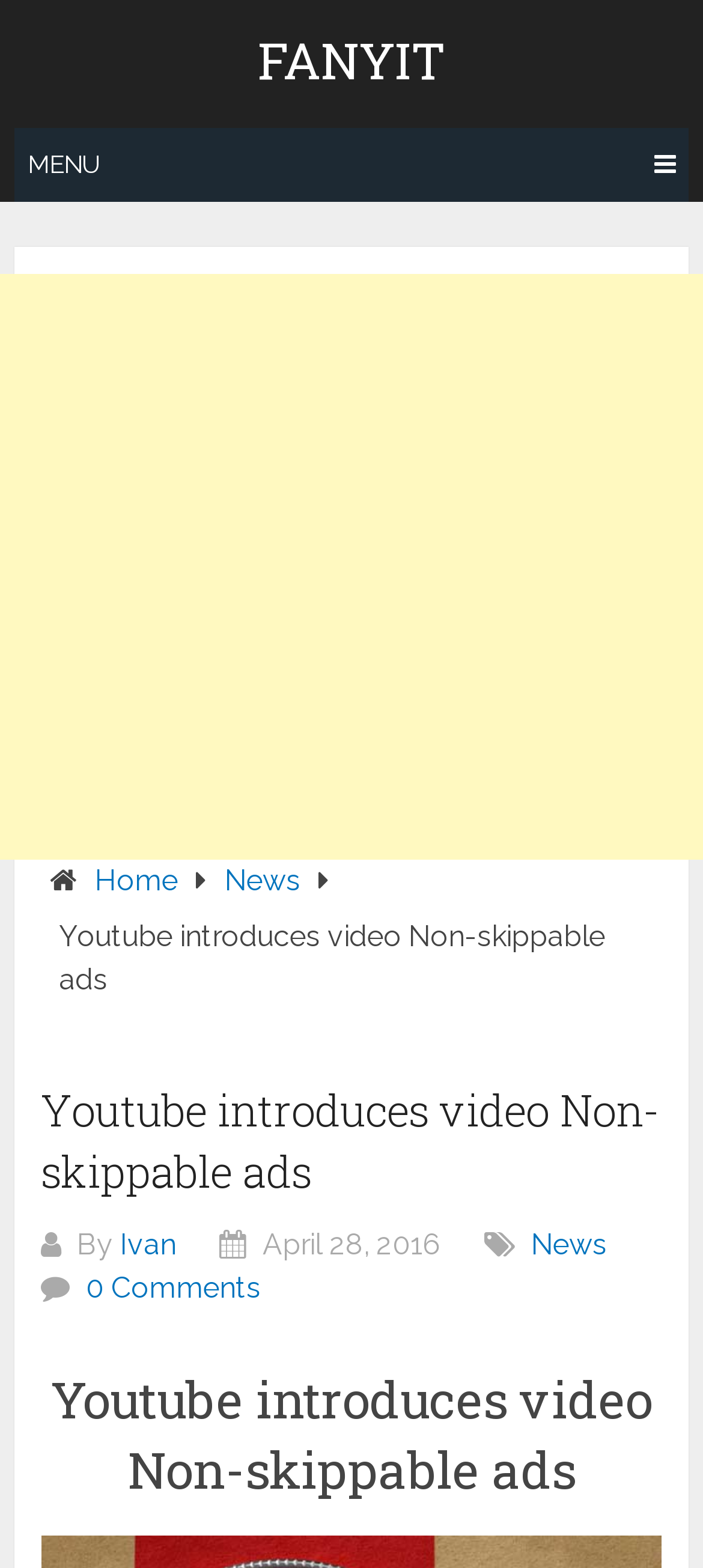Answer the question with a brief word or phrase:
What is the date of the article?

April 28, 2016